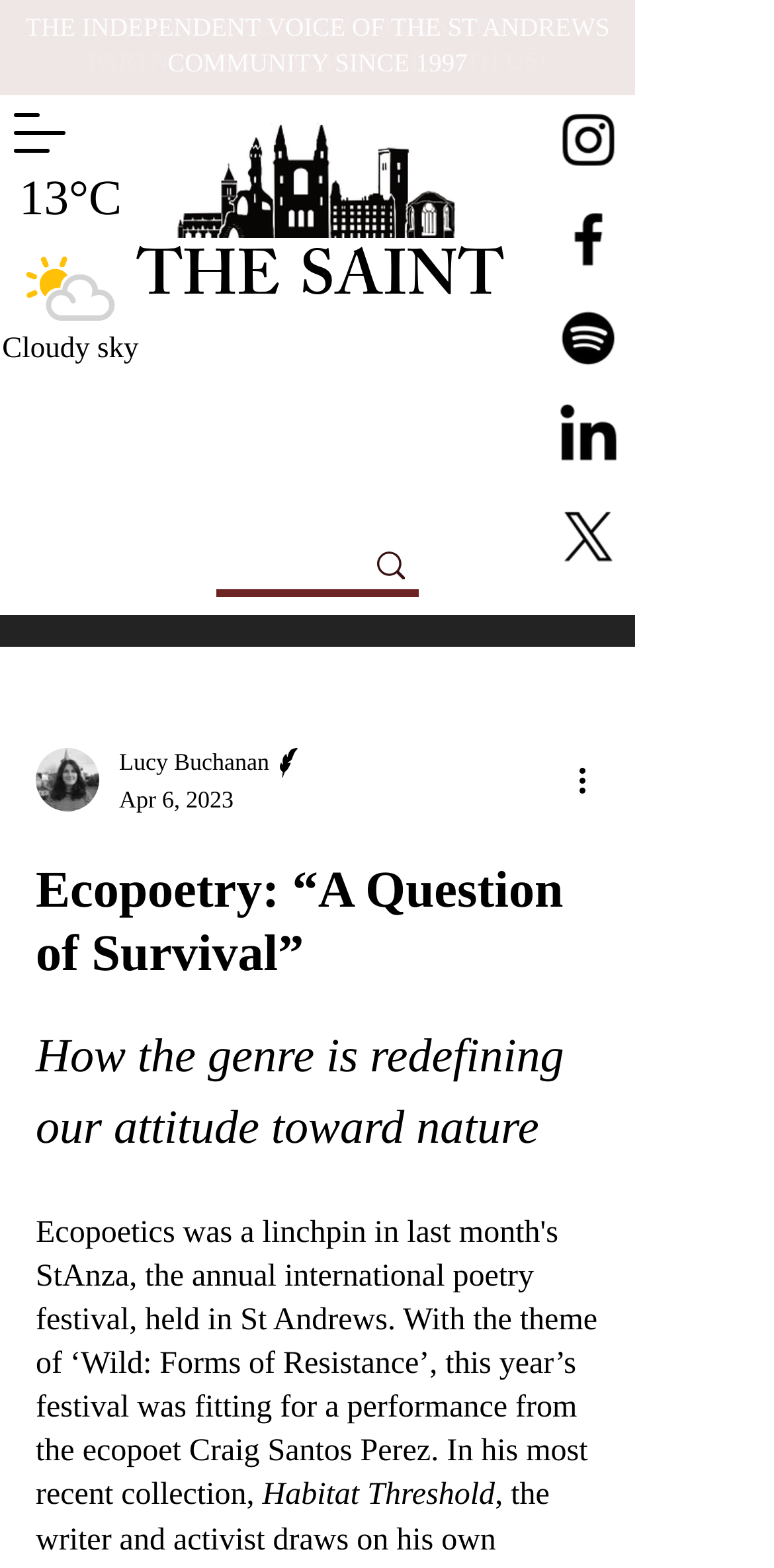What is the name of the community mentioned?
Make sure to answer the question with a detailed and comprehensive explanation.

The answer can be found by looking at the heading 'THE INDEPENDENT VOICE OF THE ST ANDREWS COMMUNITY SINCE 1997' and its surrounding context, which mentions the community of St Andrews.